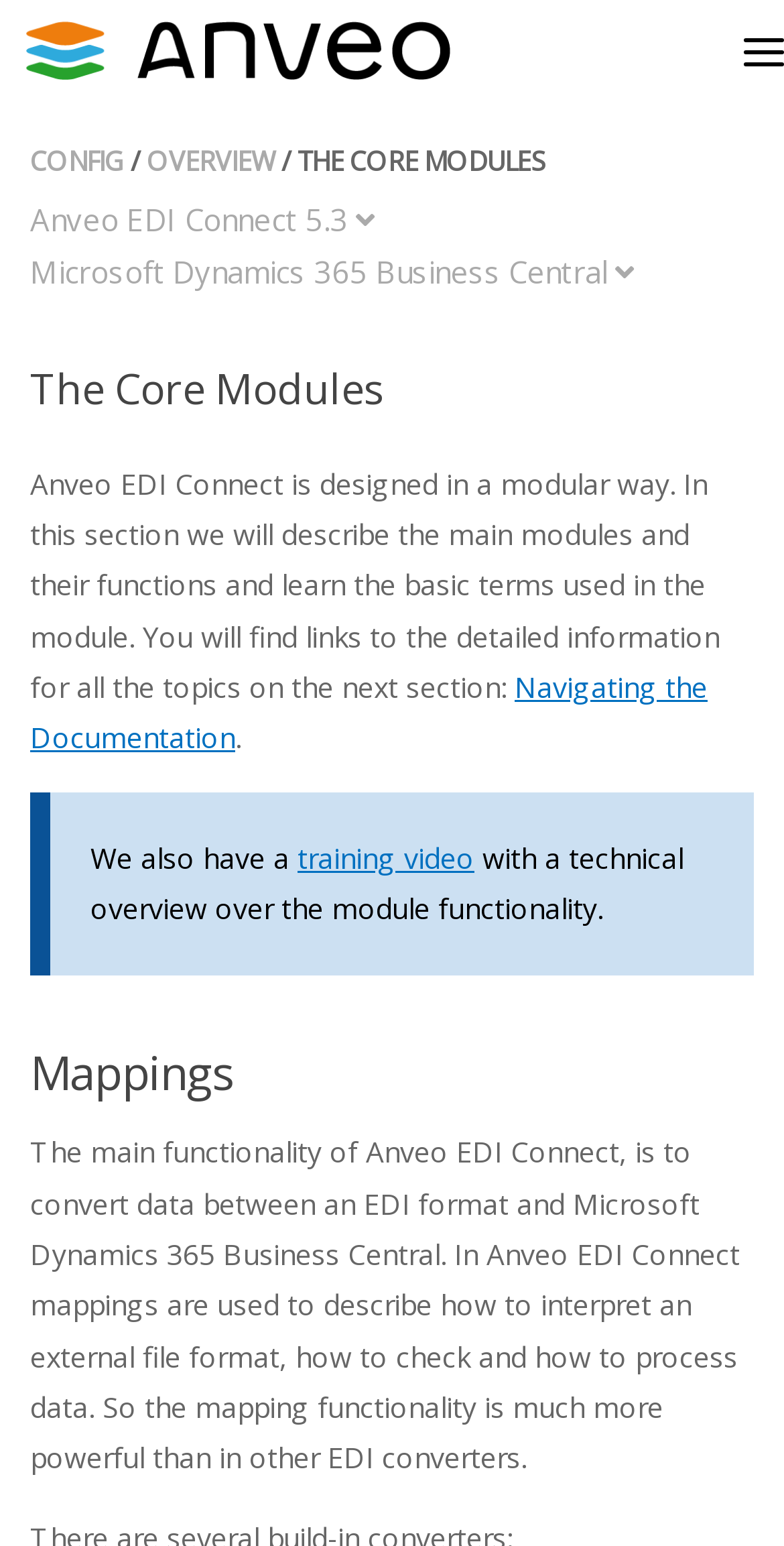Please provide a brief answer to the question using only one word or phrase: 
What is the name of the software that Anveo EDI Connect is designed to work with?

Microsoft Dynamics 365 Business Central